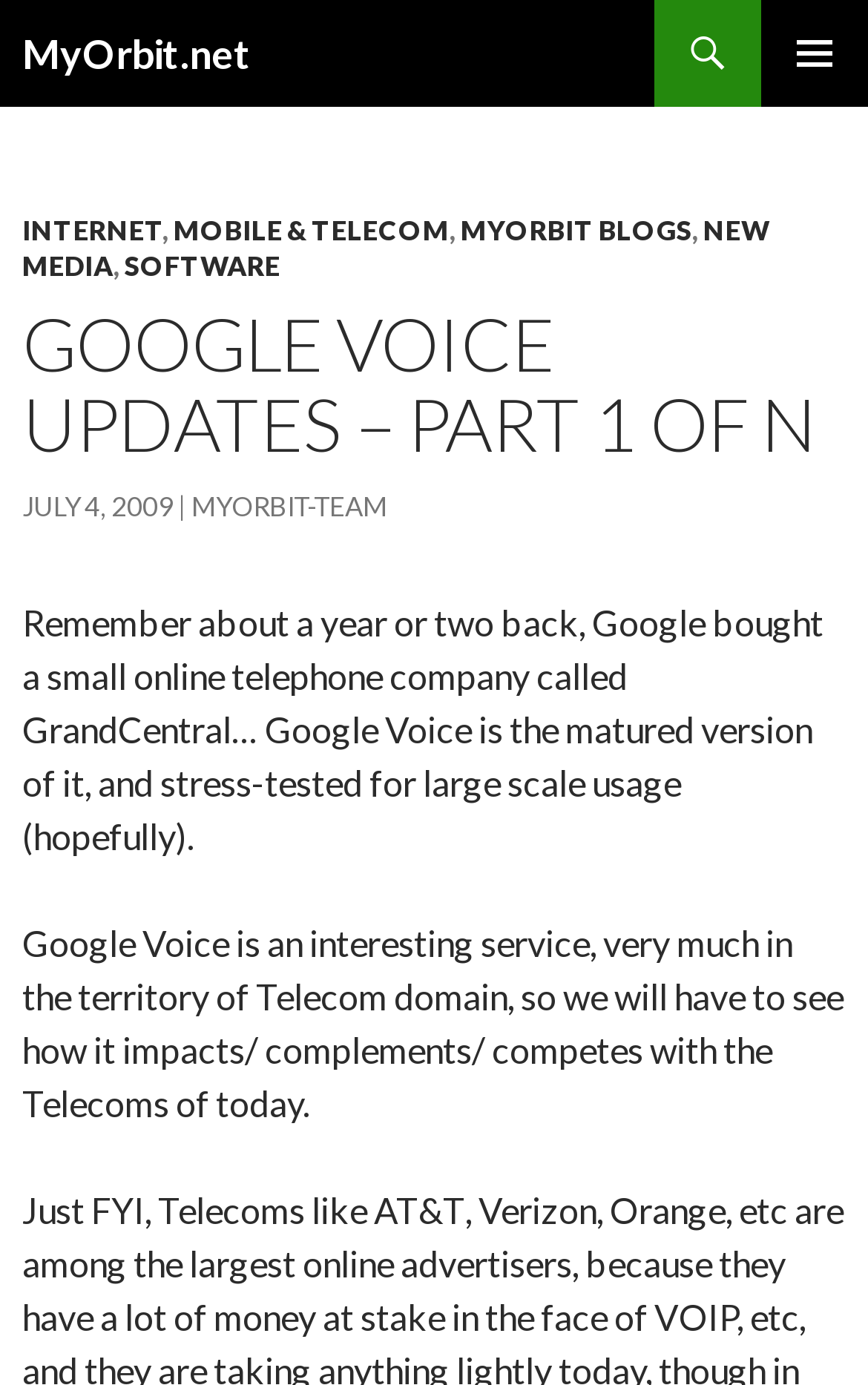Can you find the bounding box coordinates for the element to click on to achieve the instruction: "go to MyOrbit.net homepage"?

[0.026, 0.0, 0.29, 0.077]